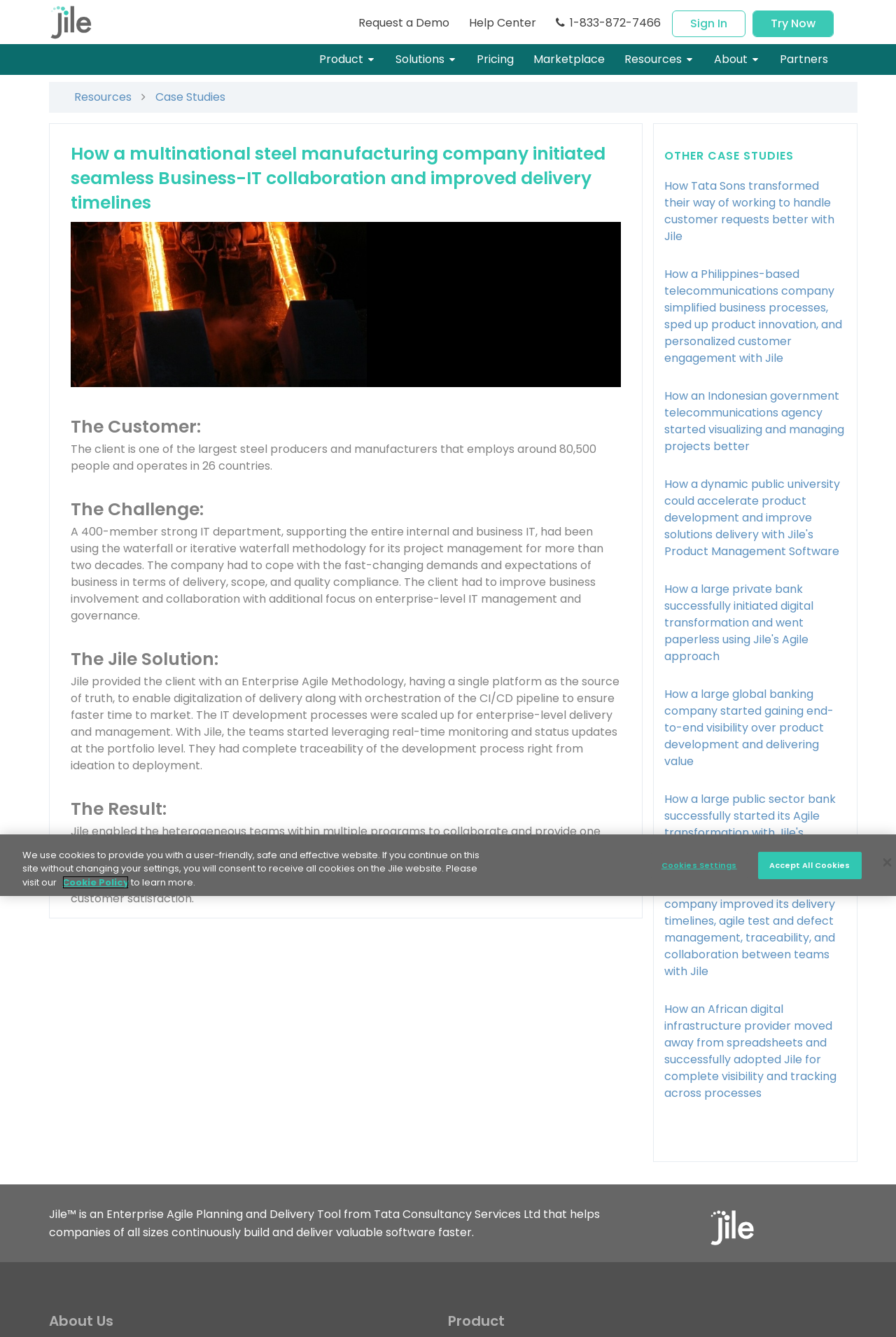Given the description: "Deferred Action Program", determine the bounding box coordinates of the UI element. The coordinates should be formatted as four float numbers between 0 and 1, [left, top, right, bottom].

None